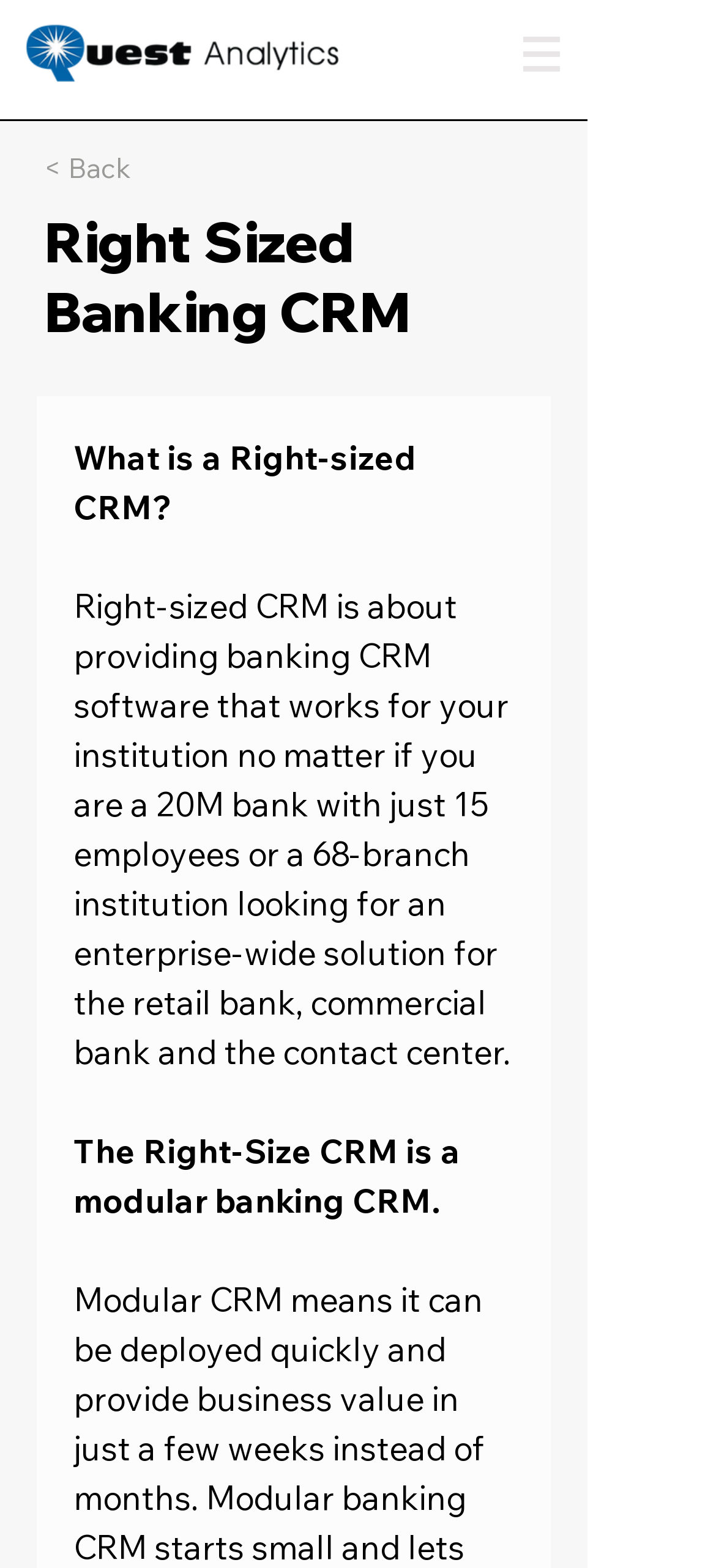What is the purpose of the CRM software? Observe the screenshot and provide a one-word or short phrase answer.

For banking institutions